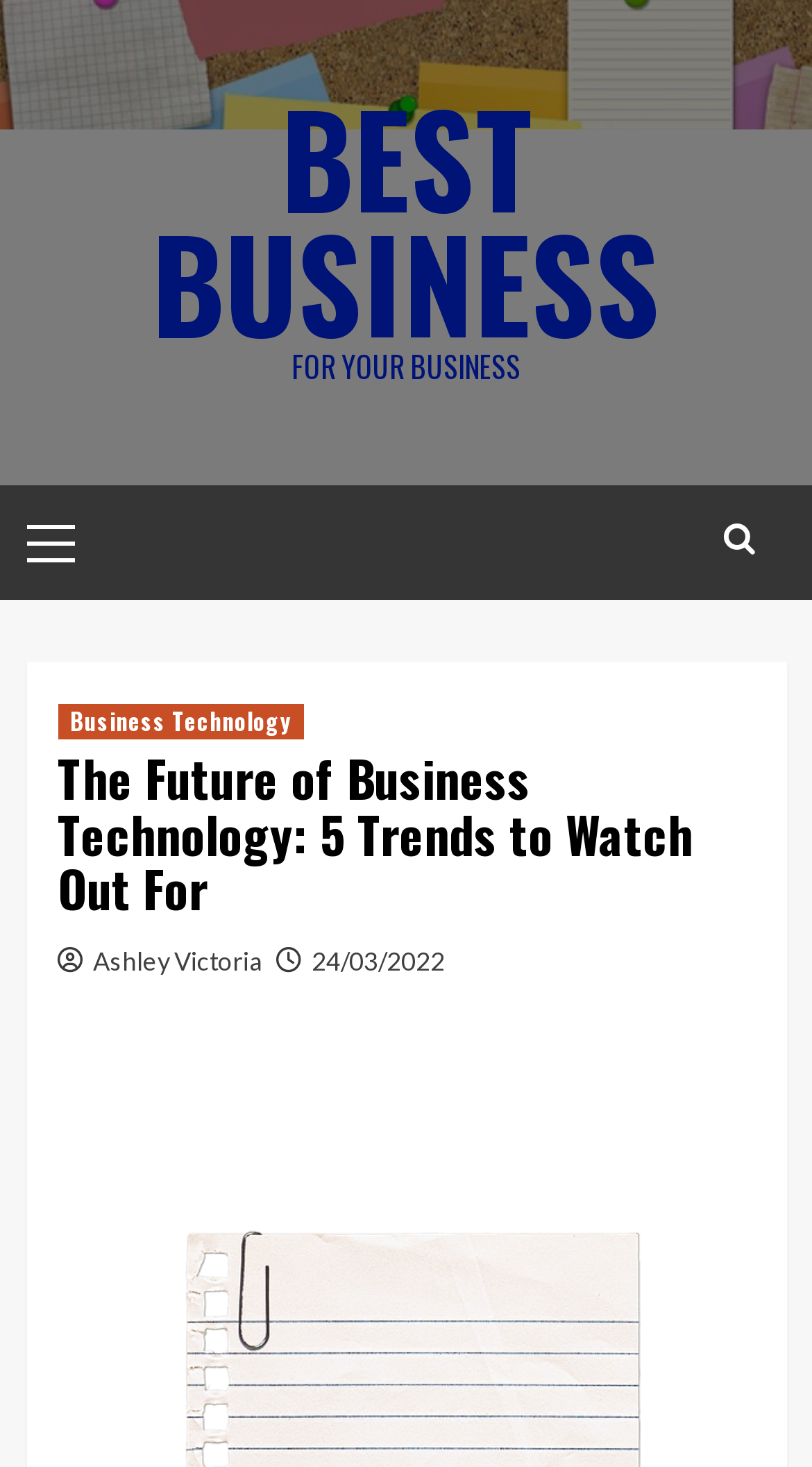Please answer the following question using a single word or phrase: 
Who is the author of the article?

Ashley Victoria